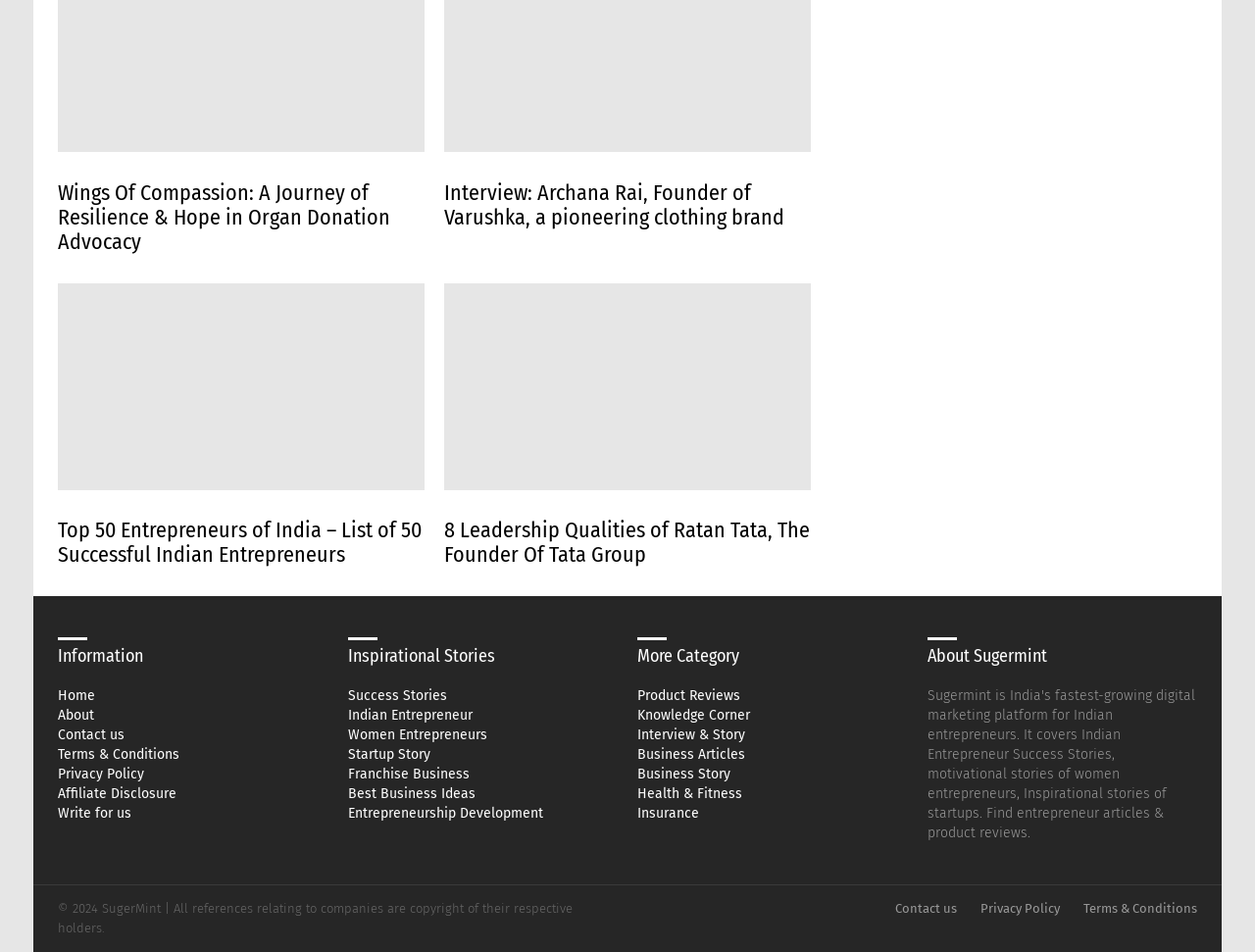Please identify the bounding box coordinates of the area that needs to be clicked to fulfill the following instruction: "Read the previous article."

None